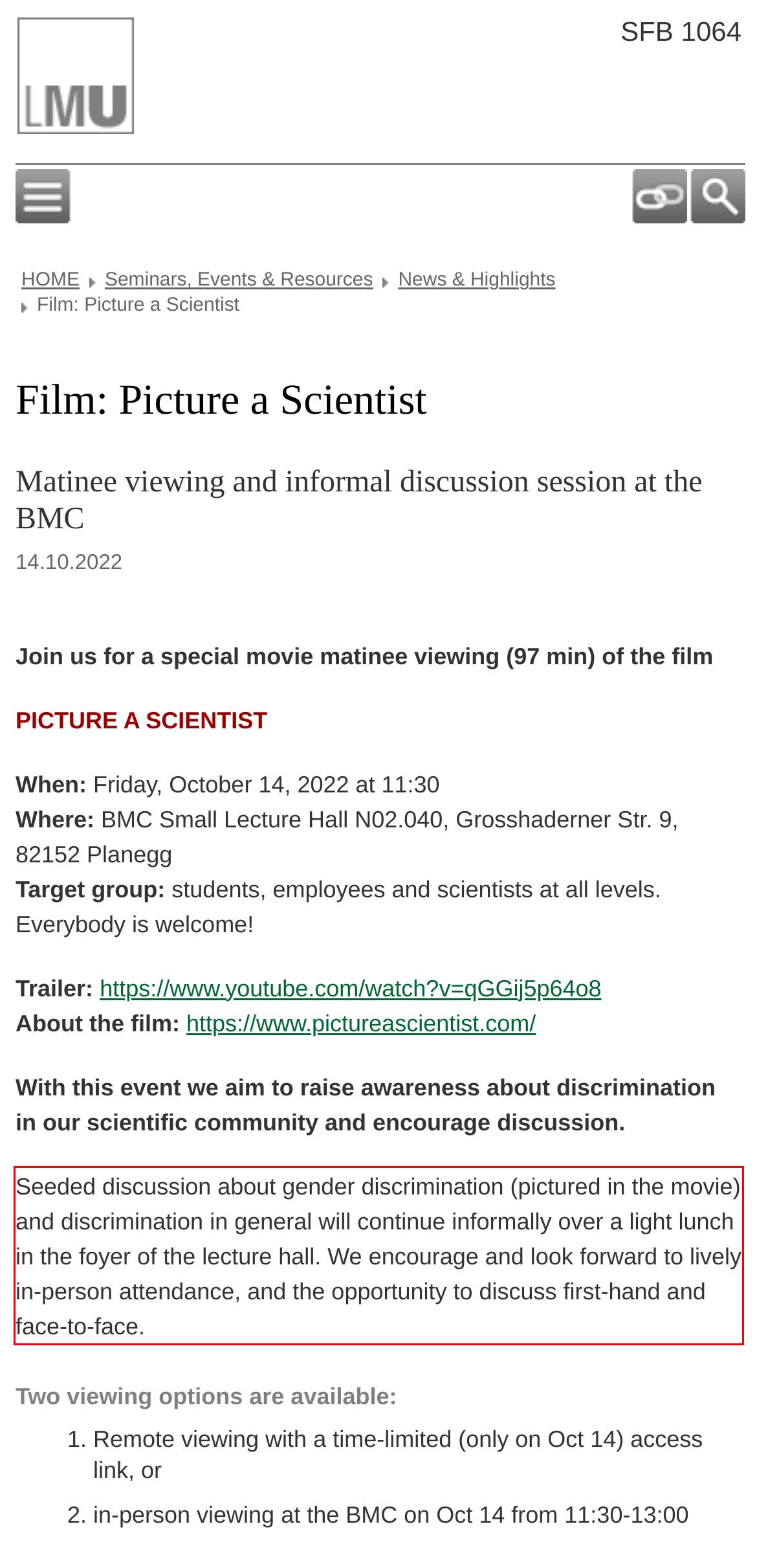Identify and transcribe the text content enclosed by the red bounding box in the given screenshot.

Seeded discussion about gender discrimination (pictured in the movie) and discrimination in general will continue informally over a light lunch in the foyer of the lecture hall. We encourage and look forward to lively in-person attendance, and the opportunity to discuss first-hand and face-to-face.